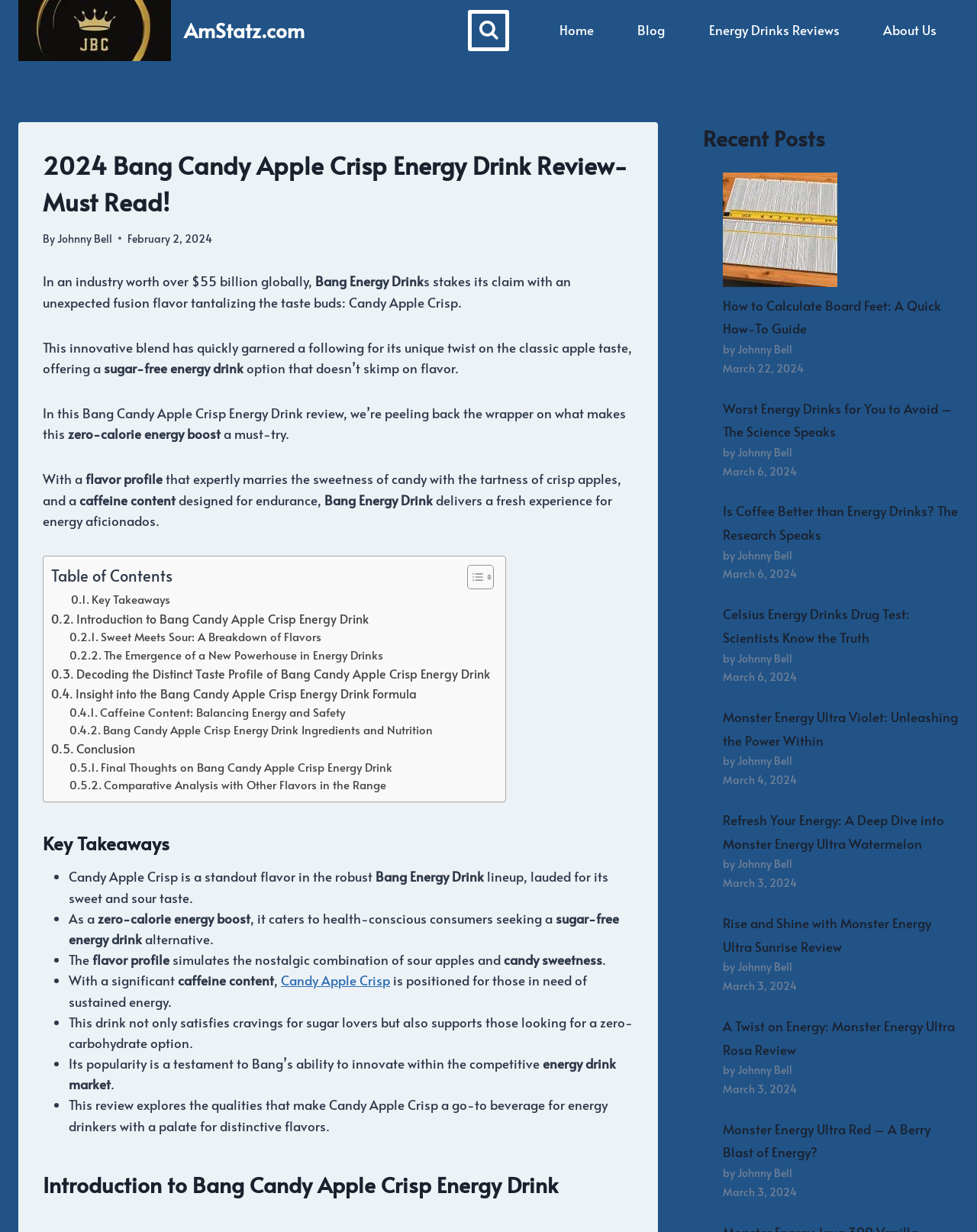Could you provide the bounding box coordinates for the portion of the screen to click to complete this instruction: "Go to the 'Home' page"?

[0.55, 0.016, 0.63, 0.033]